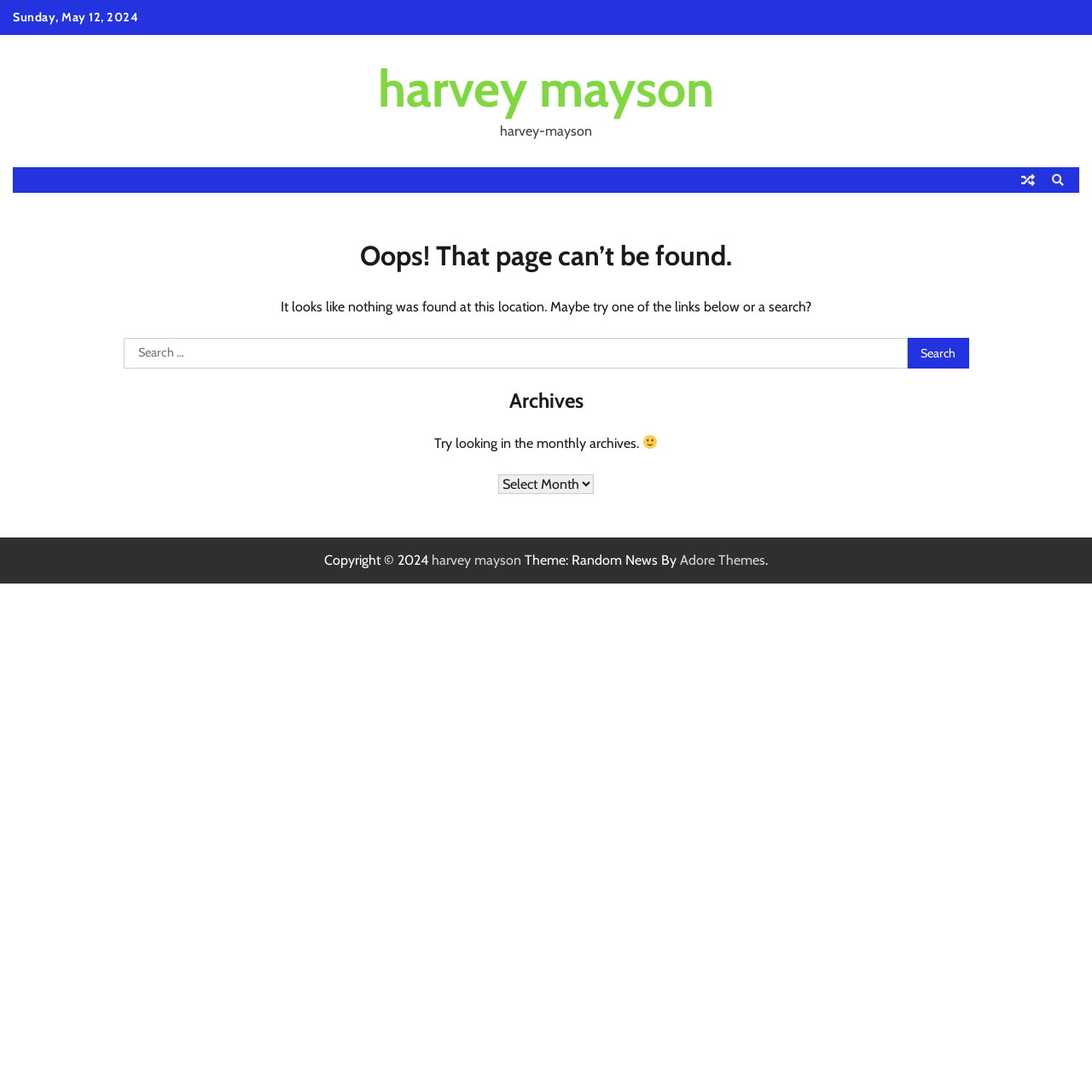Describe all the significant parts and information present on the webpage.

The webpage displays a "Page not found" error message. At the top, there is a date "Sunday, May 12, 2024" followed by a link to "harvey mayson" and a static text "harvey-mayson". On the top right, there are two icons represented by "\uf074" and "\uf002".

Below these elements, there is a main section that occupies most of the page. It contains a header with a prominent heading "Oops! That page can’t be found." followed by a paragraph of text explaining that nothing was found at the current location and suggesting to try one of the links below or a search.

Underneath, there is a search box with a label "Search for:" and a button to initiate the search. Next to the search box, there is a heading "Archives" followed by a paragraph of text suggesting to look in the monthly archives. An image of a smiling face 🙂 is placed next to the text. A combobox labeled "Archives" is located below, allowing users to select a specific archive.

At the bottom of the page, there is a footer section with copyright information "Copyright © 2024" and links to "harvey mayson" and "Adore Themes", along with a theme credit "Theme: Random News By".